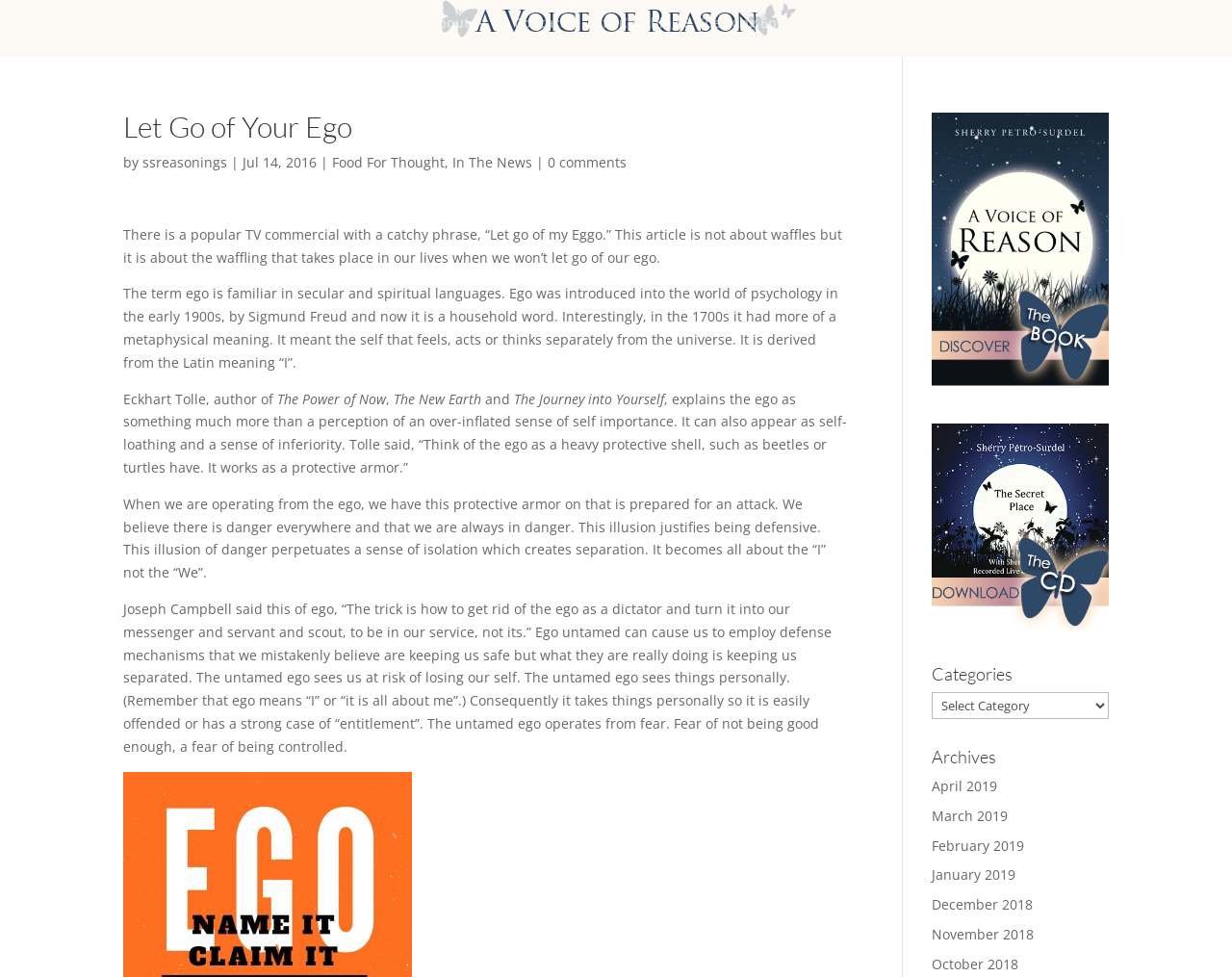Identify the bounding box coordinates of the region that needs to be clicked to carry out this instruction: "Select a category from the dropdown menu". Provide these coordinates as four float numbers ranging from 0 to 1, i.e., [left, top, right, bottom].

[0.756, 0.708, 0.9, 0.736]